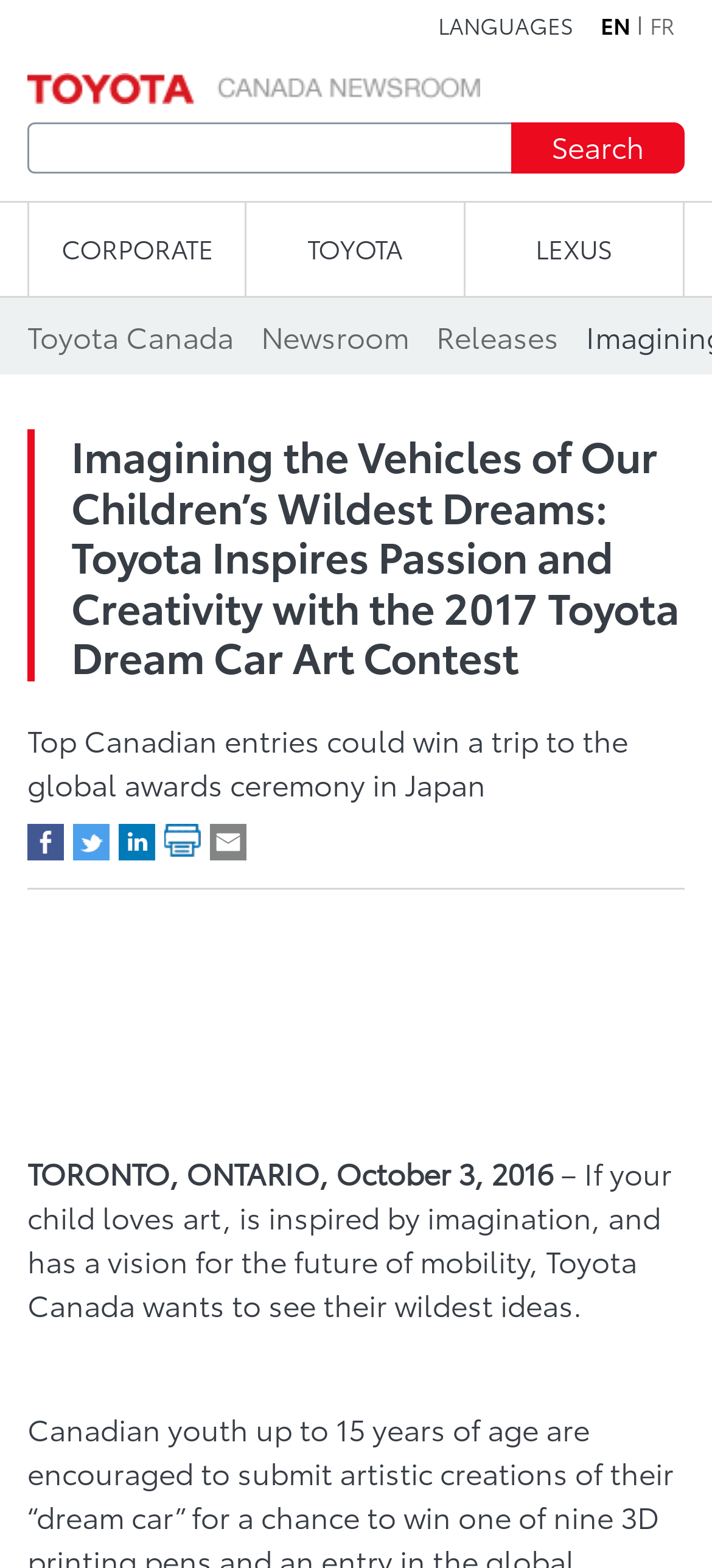Locate the bounding box coordinates of the clickable part needed for the task: "Visit Toyota Canada website".

[0.038, 0.2, 0.328, 0.228]